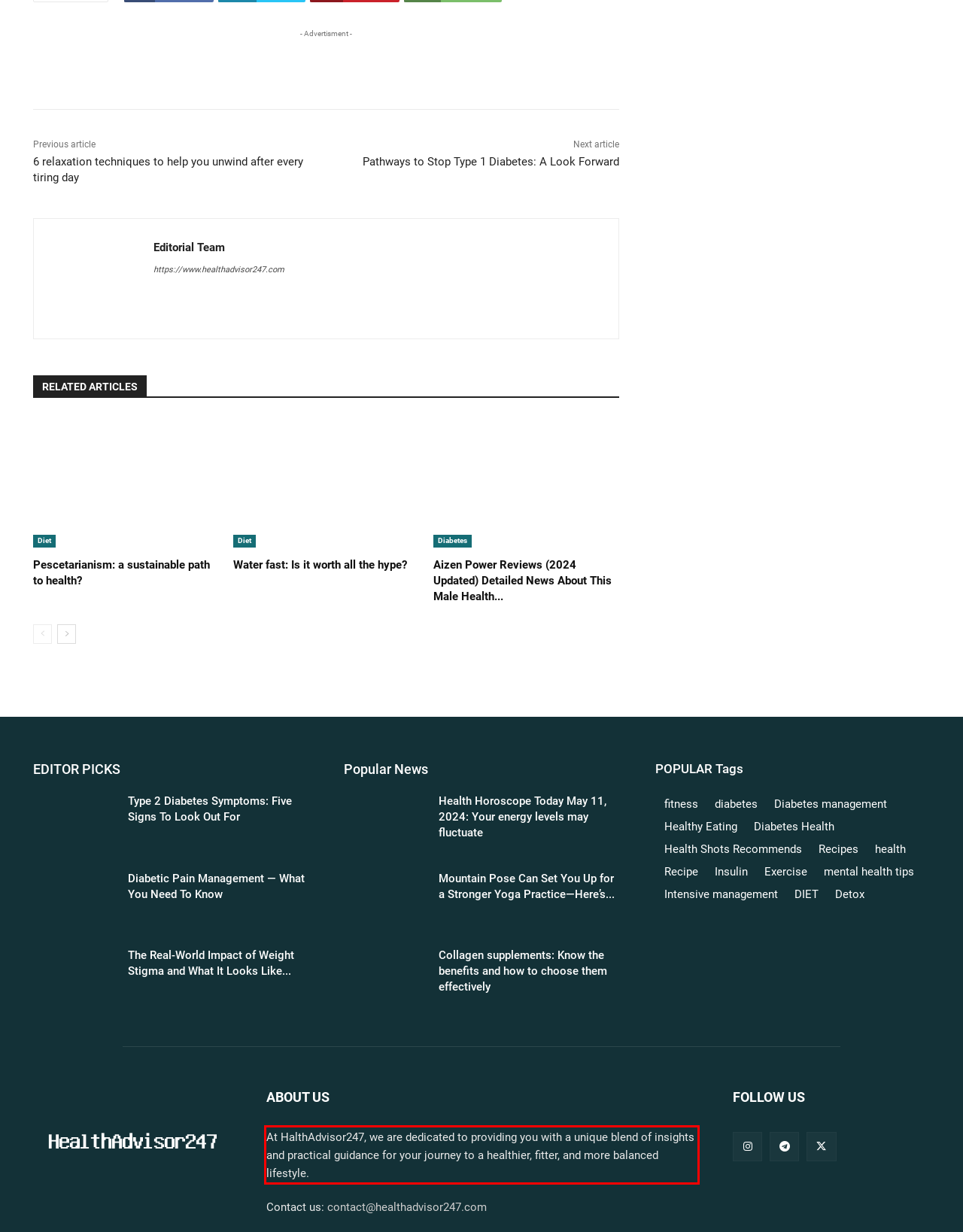Please examine the webpage screenshot and extract the text within the red bounding box using OCR.

At HalthAdvisor247, we are dedicated to providing you with a unique blend of insights and practical guidance for your journey to a healthier, fitter, and more balanced lifestyle.